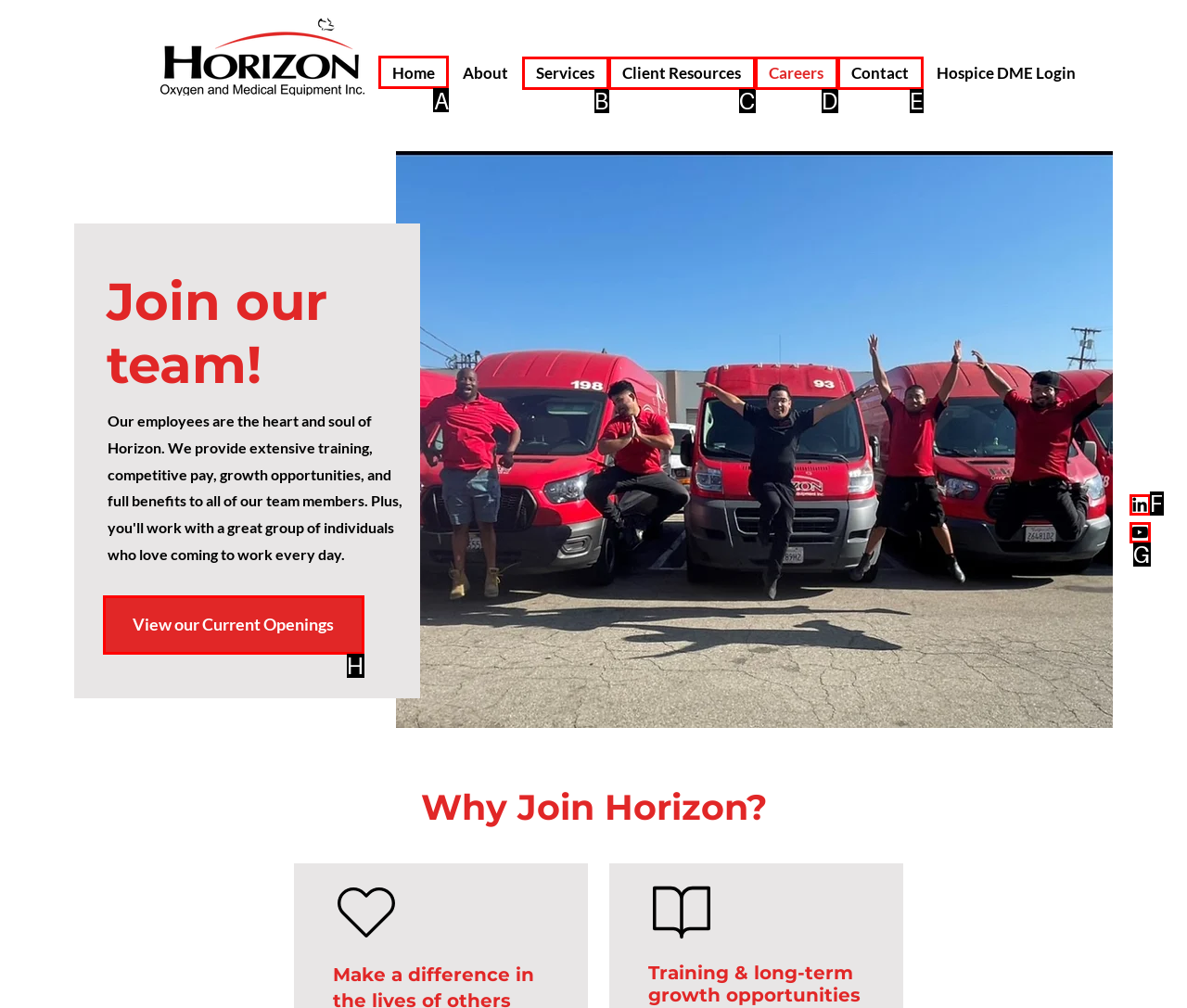Which choice should you pick to execute the task: Go to the Home page
Respond with the letter associated with the correct option only.

A